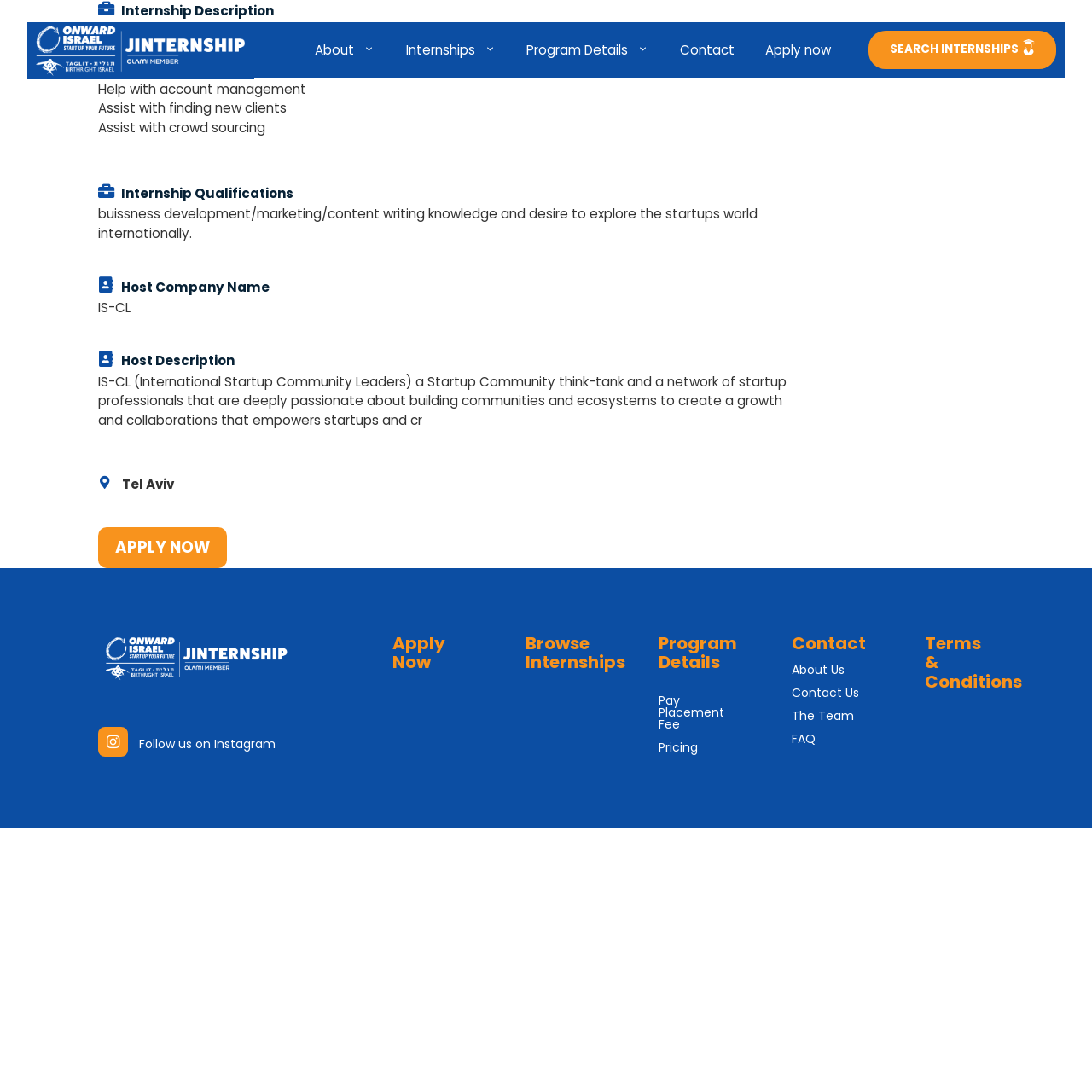Provide the bounding box coordinates for the area that should be clicked to complete the instruction: "Contact us".

[0.615, 0.028, 0.681, 0.064]